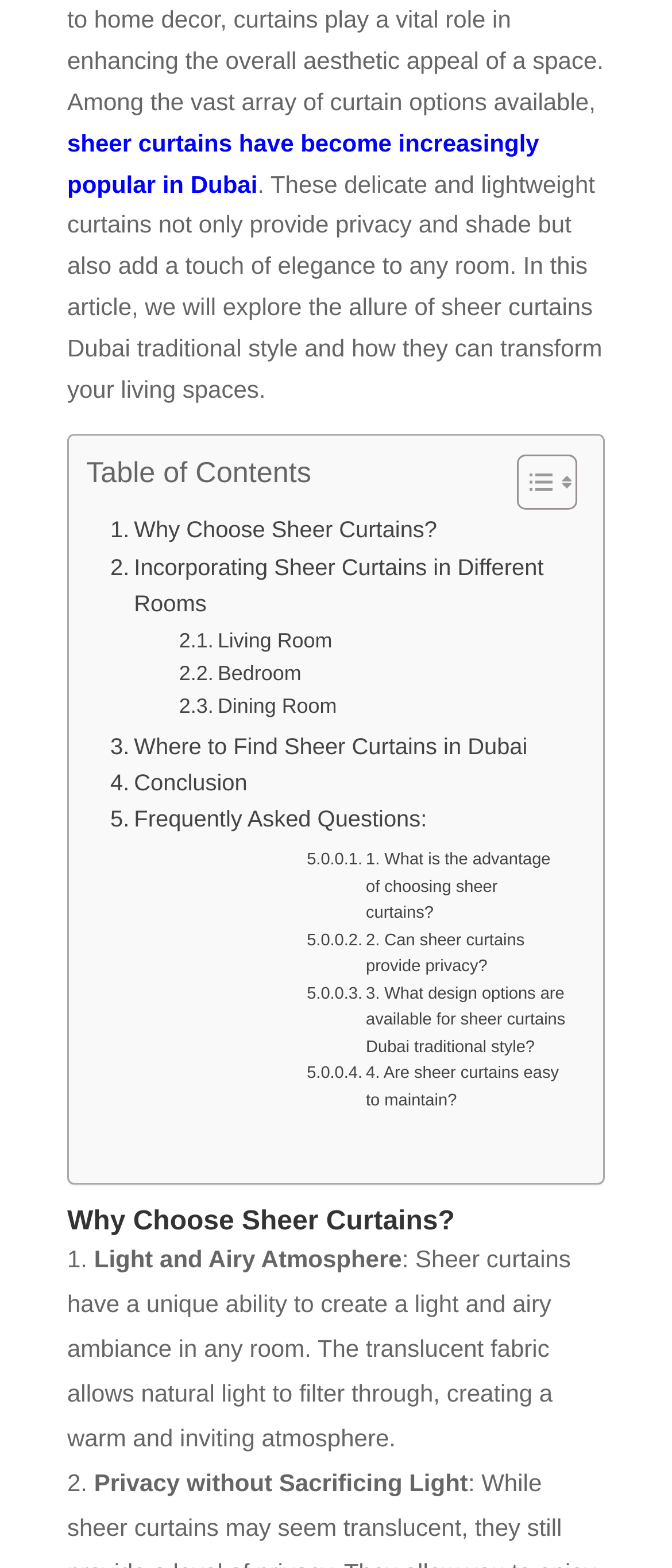Provide the bounding box coordinates of the HTML element this sentence describes: "Conclusion". The bounding box coordinates consist of four float numbers between 0 and 1, i.e., [left, top, right, bottom].

[0.164, 0.487, 0.368, 0.511]